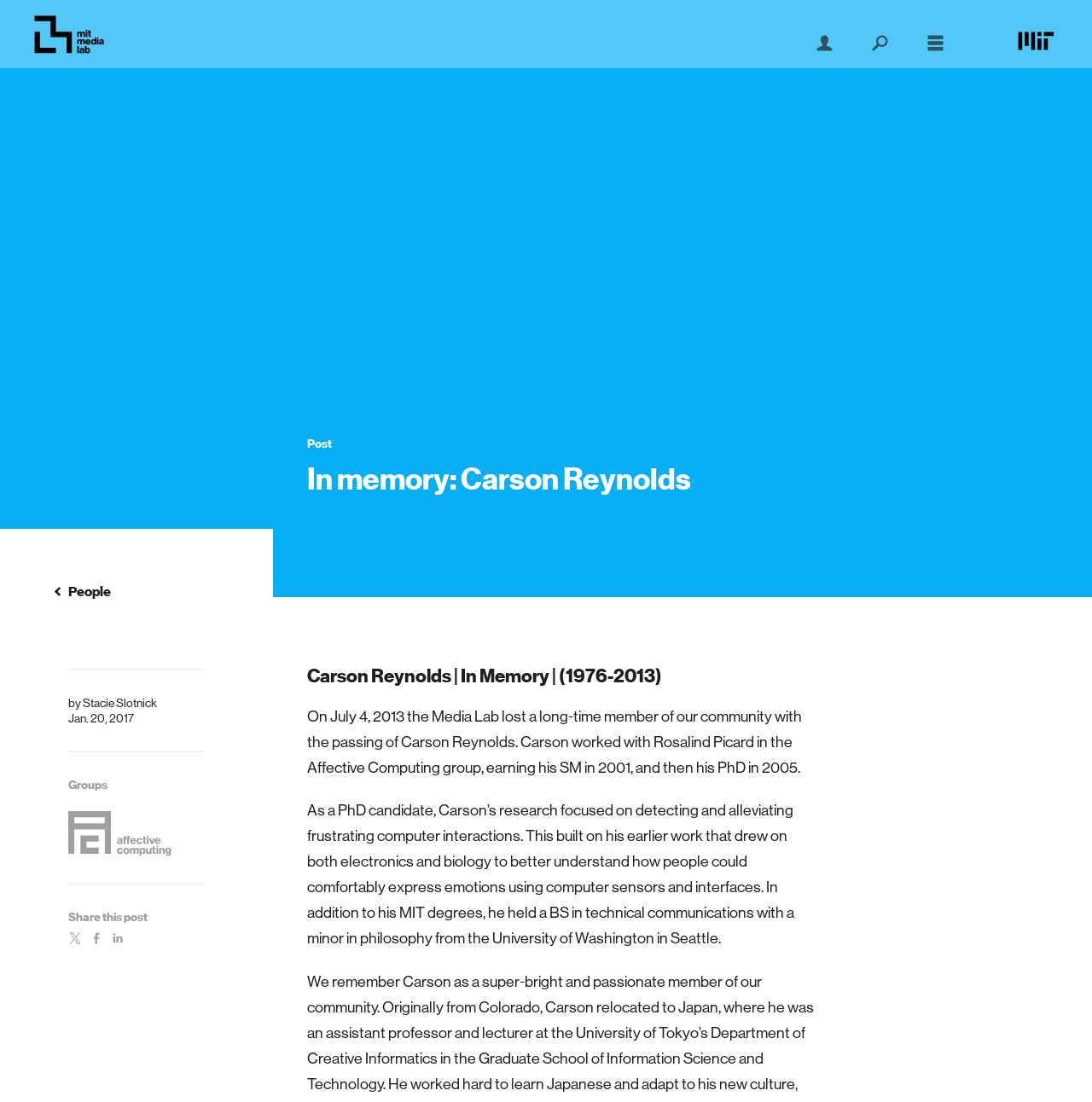Refer to the screenshot and answer the following question in detail:
What degree did Carson Reynolds hold from the University of Washington?

The webpage states that 'In addition to his MIT degrees, he held a BS in technical communications with a minor in philosophy from the University of Washington in Seattle', which indicates that he held a BS degree in technical communications from the University of Washington.